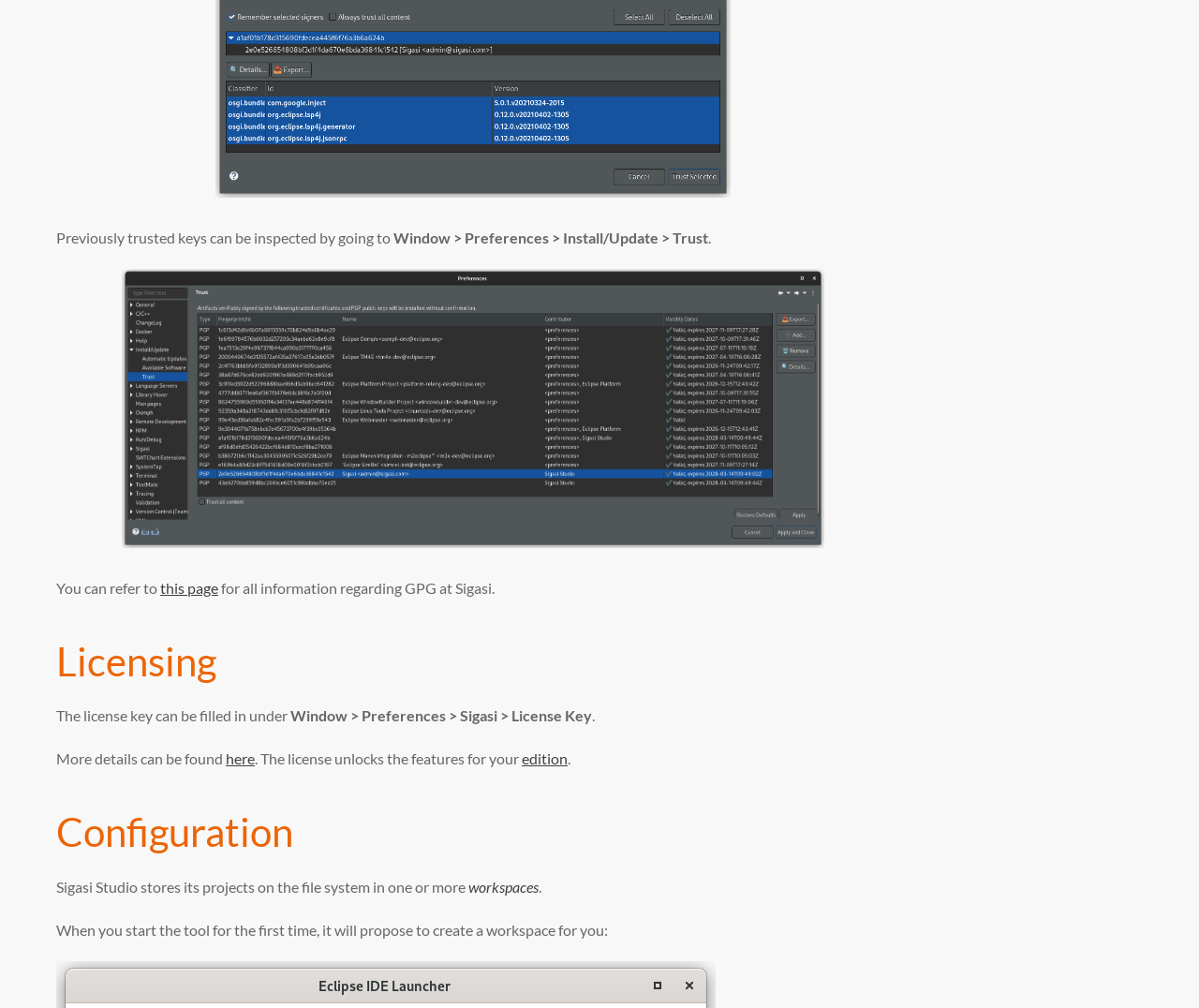Please identify the coordinates of the bounding box for the clickable region that will accomplish this instruction: "Click on 'Setting Up a Project →'".

[0.612, 0.193, 0.758, 0.228]